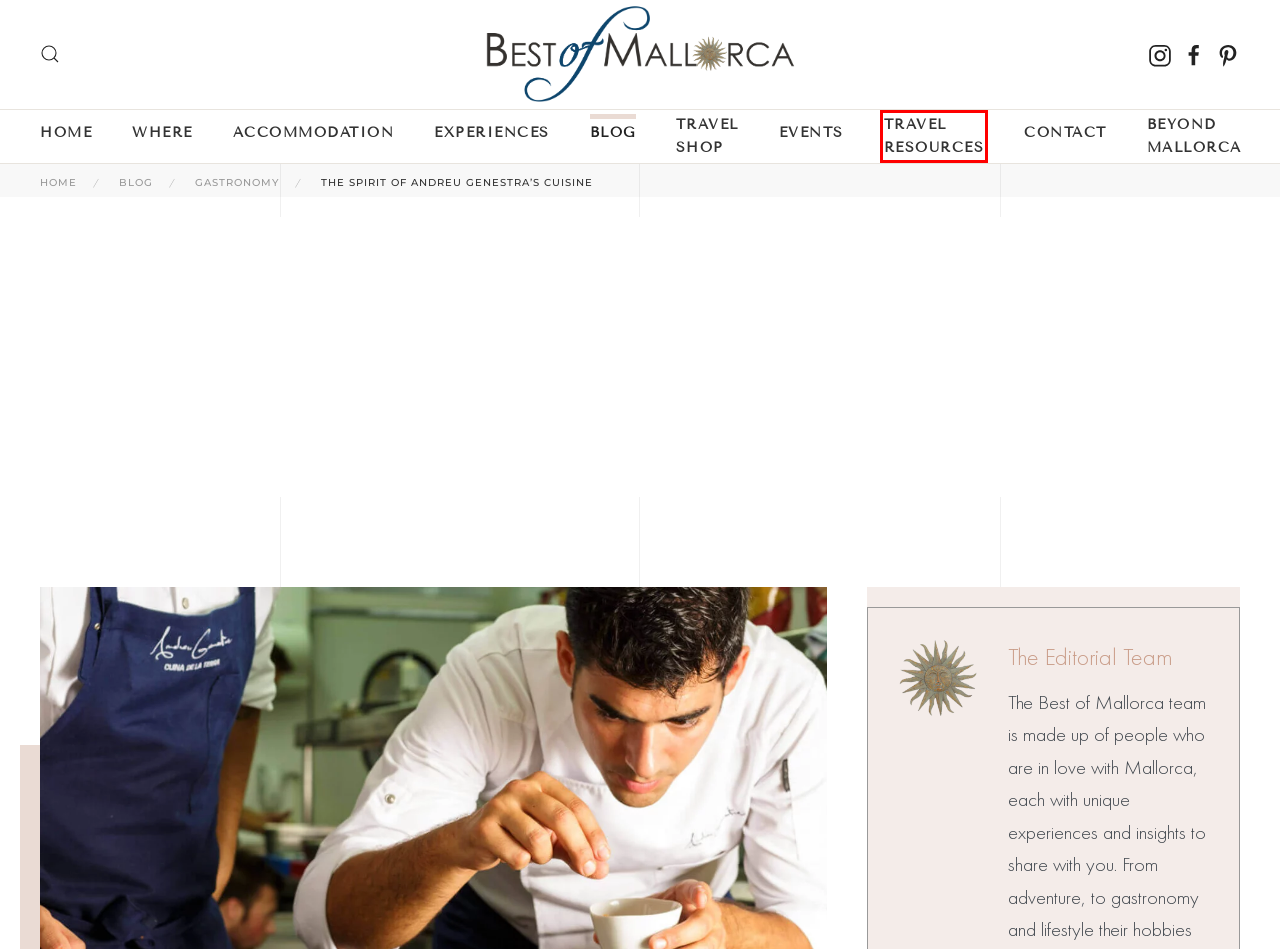Review the screenshot of a webpage that includes a red bounding box. Choose the webpage description that best matches the new webpage displayed after clicking the element within the bounding box. Here are the candidates:
A. Tours & Experiences in Mallorca | Best of Mallorca
B. Travel Shop | Best of Mallorca
C. Accommodations | Best of Mallorca
D. Best of Mallorca | From Locals with Love
E. Travel Resources | Best of Mallorca
F. Work with me | Best of Mallorca
G. Upcoming Events – Best of Mallorca
H. VK | 登录

E